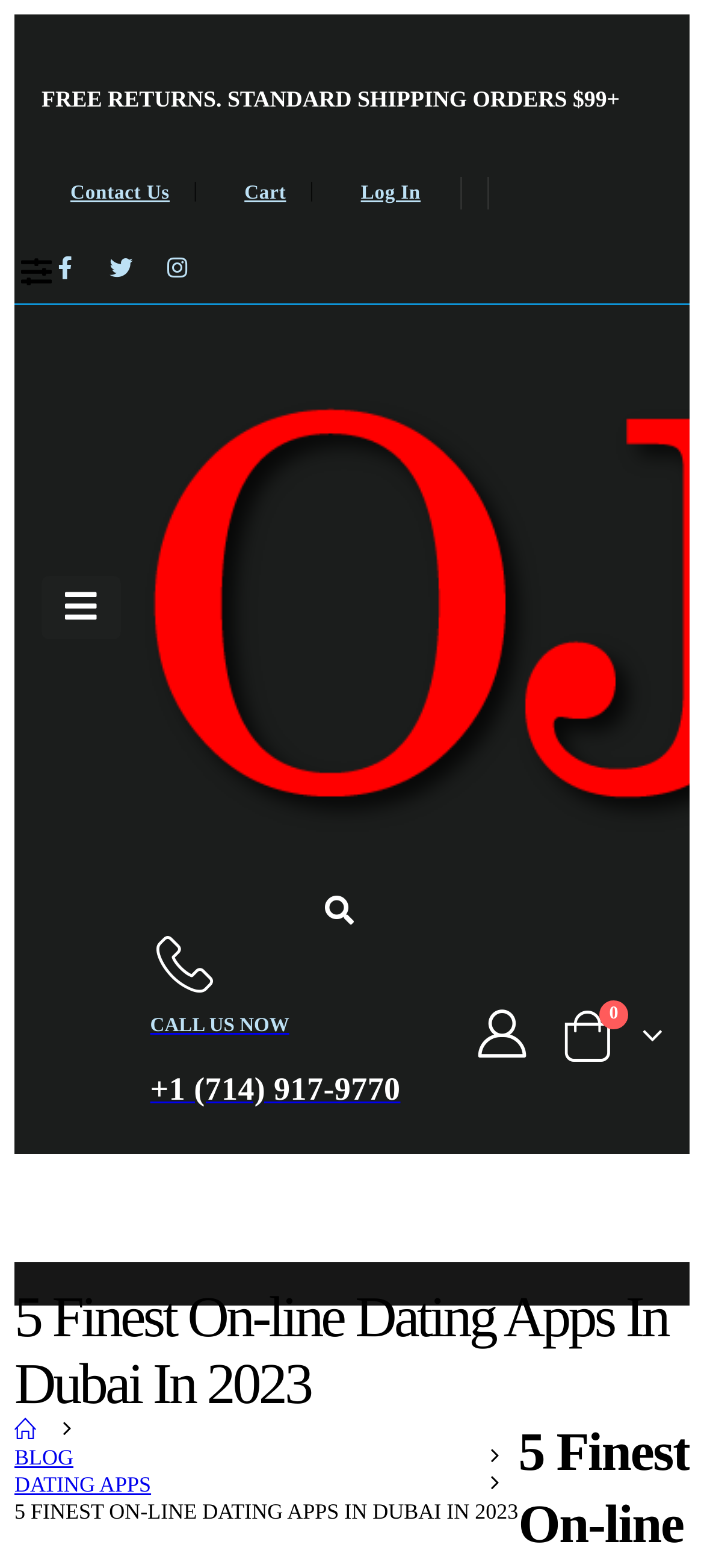Highlight the bounding box coordinates of the element you need to click to perform the following instruction: "Search for something."

[0.059, 0.571, 0.905, 0.593]